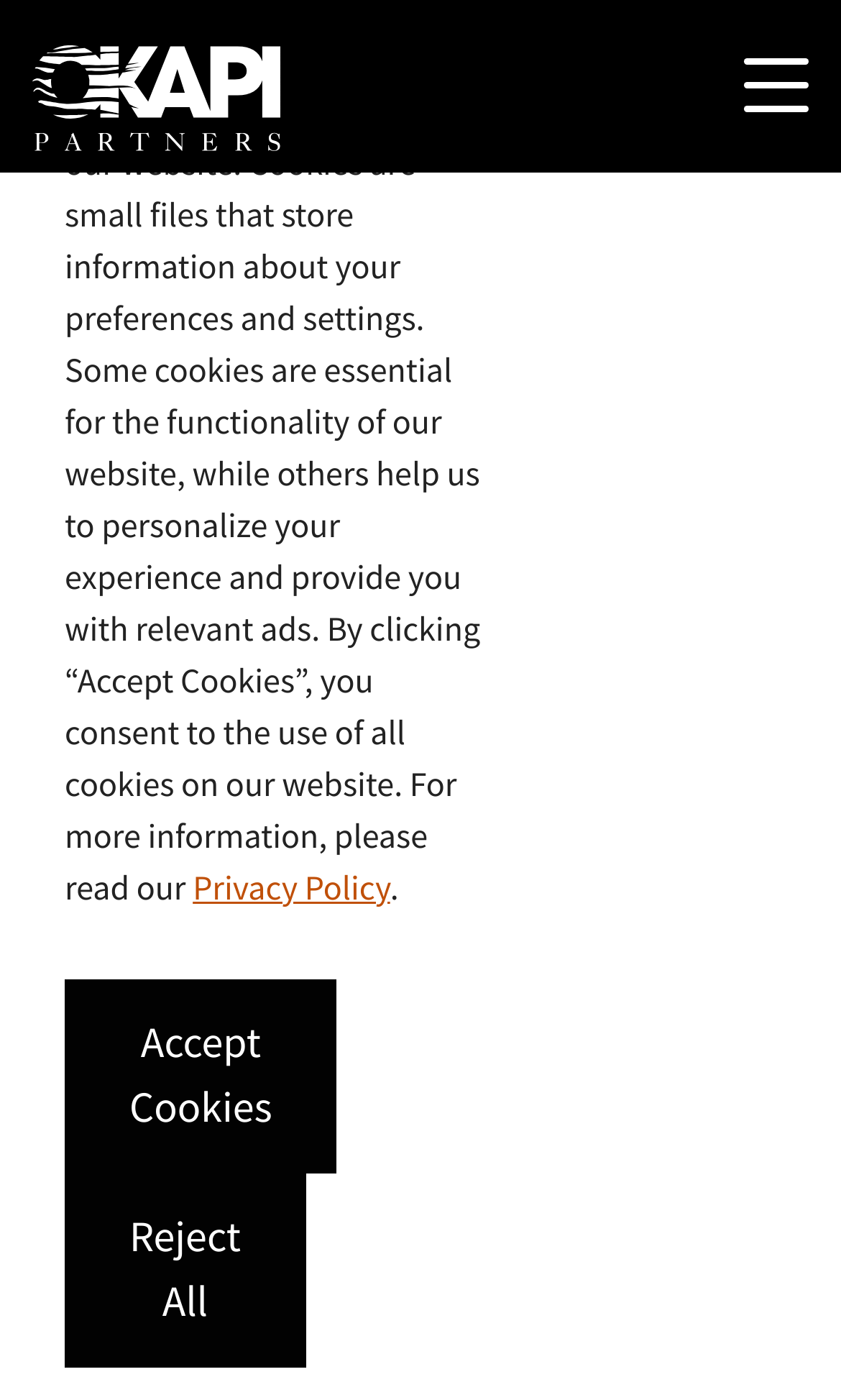Respond to the question below with a concise word or phrase:
What is the name of the company being interviewed?

Okapi Partners